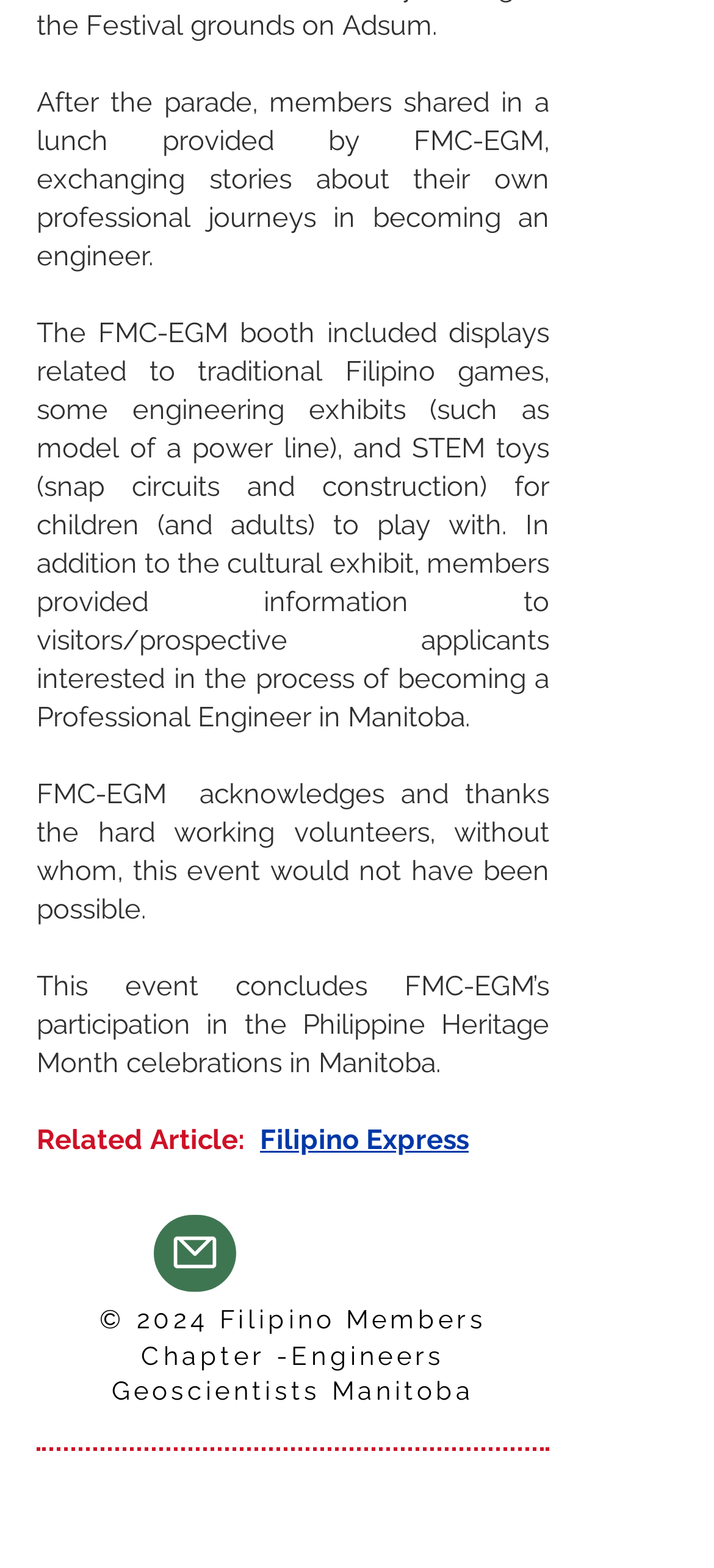Provide a brief response in the form of a single word or phrase:
What is the event described in the first paragraph?

a parade